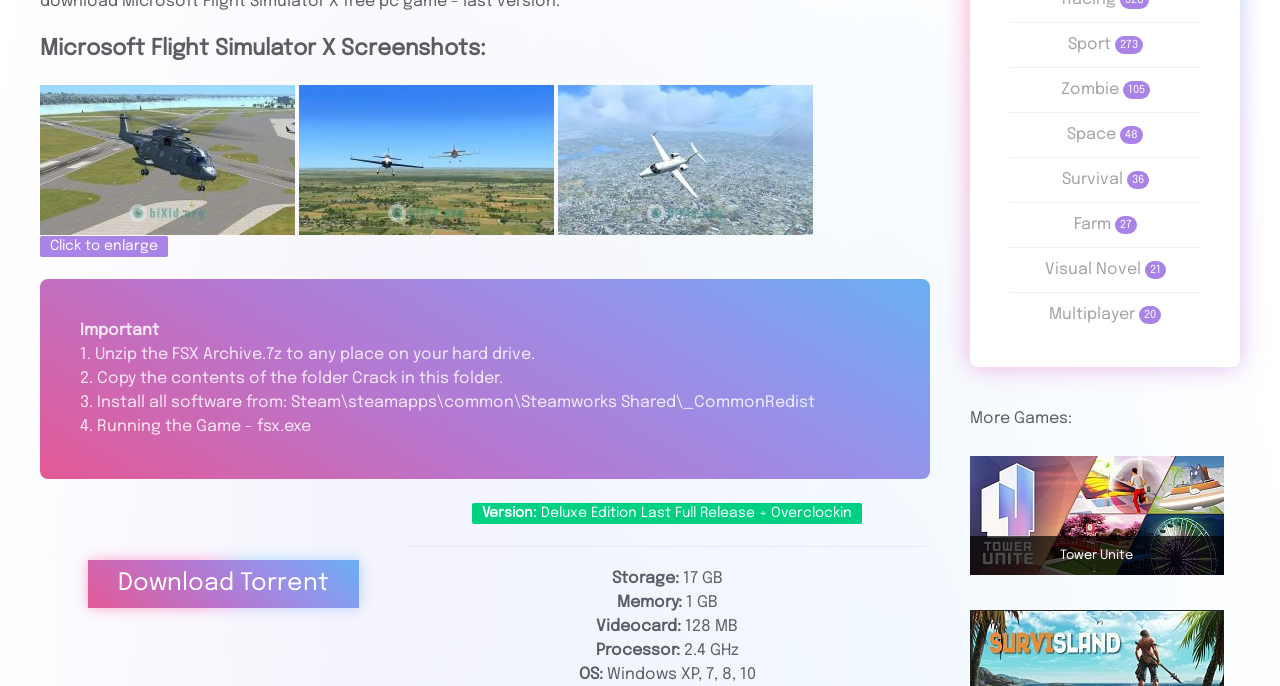Find the bounding box coordinates for the element described here: "Contact Us".

None